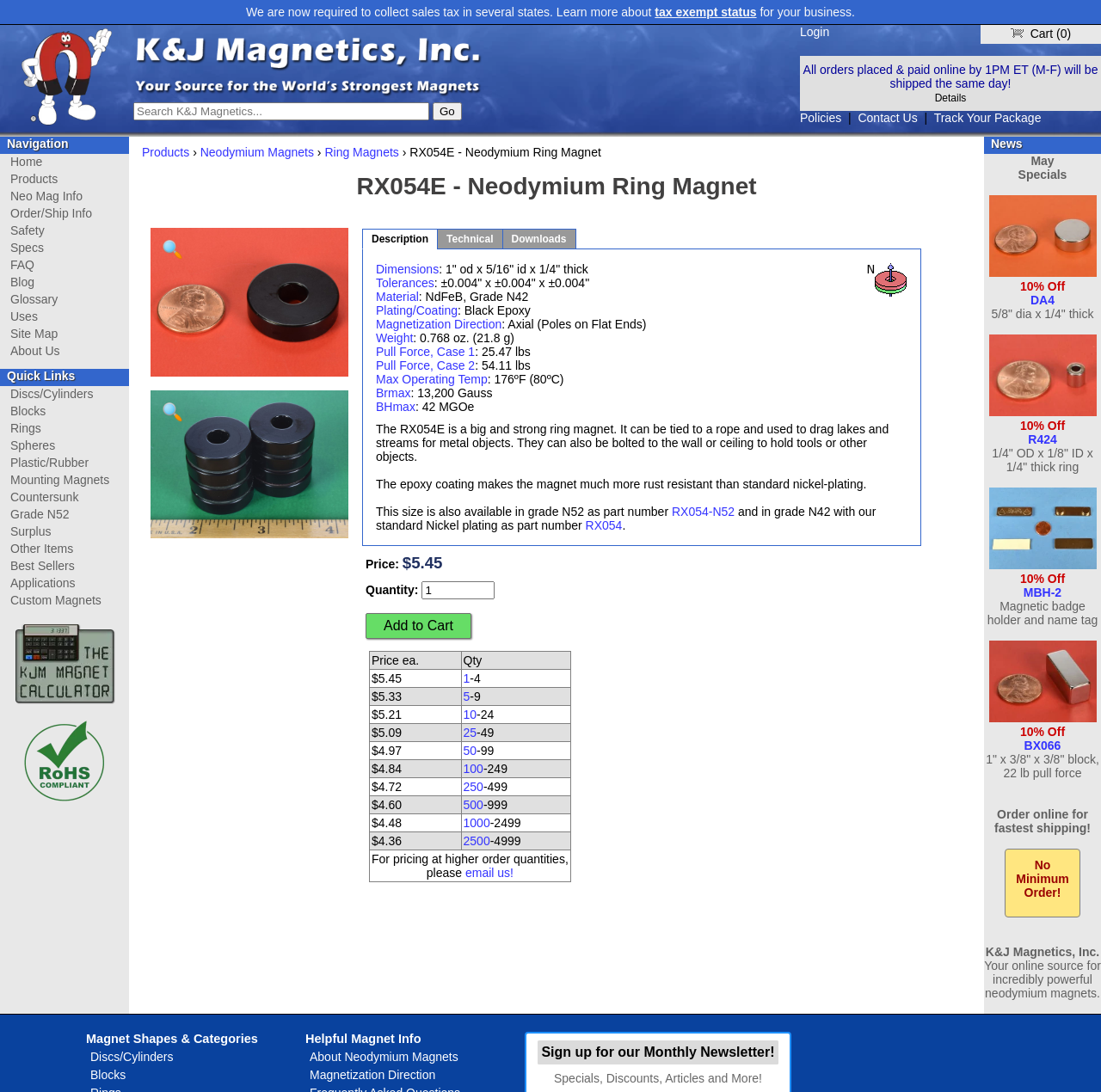Please reply to the following question with a single word or a short phrase:
What is the price of the product?

$5.45